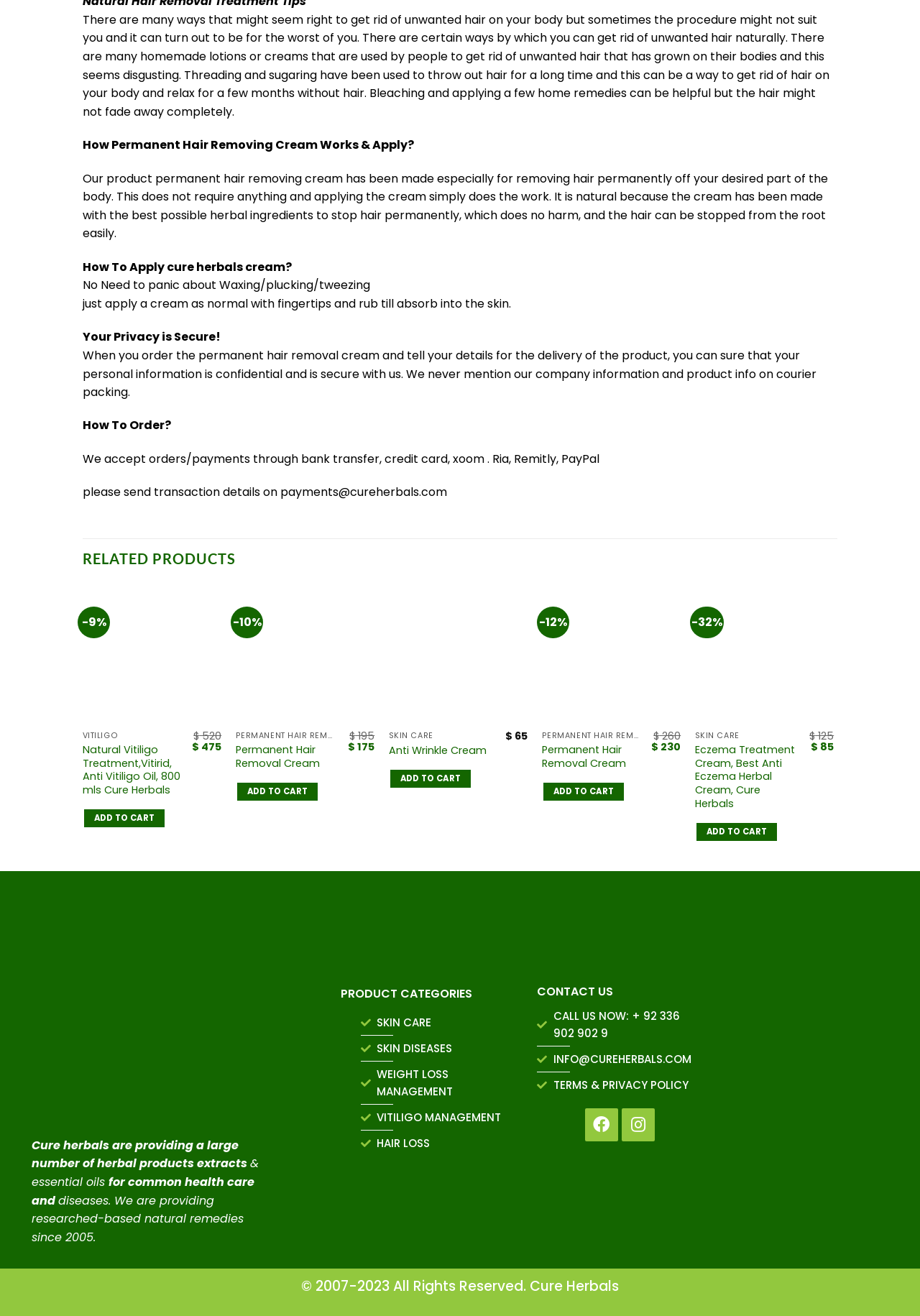Please provide a brief answer to the following inquiry using a single word or phrase:
What is the discount on the 'SKIN CARE Anti Wrinkle Cream' product?

-12%